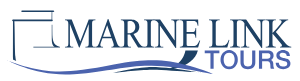What type of excursions does Marine Link Tours likely offer?
From the details in the image, answer the question comprehensively.

Marine Link Tours likely offers water-based excursions because the logo features a nautical theme, including an elegant wave design that flows below the text, suggesting a connection to scenic coastal waters and marine adventures.